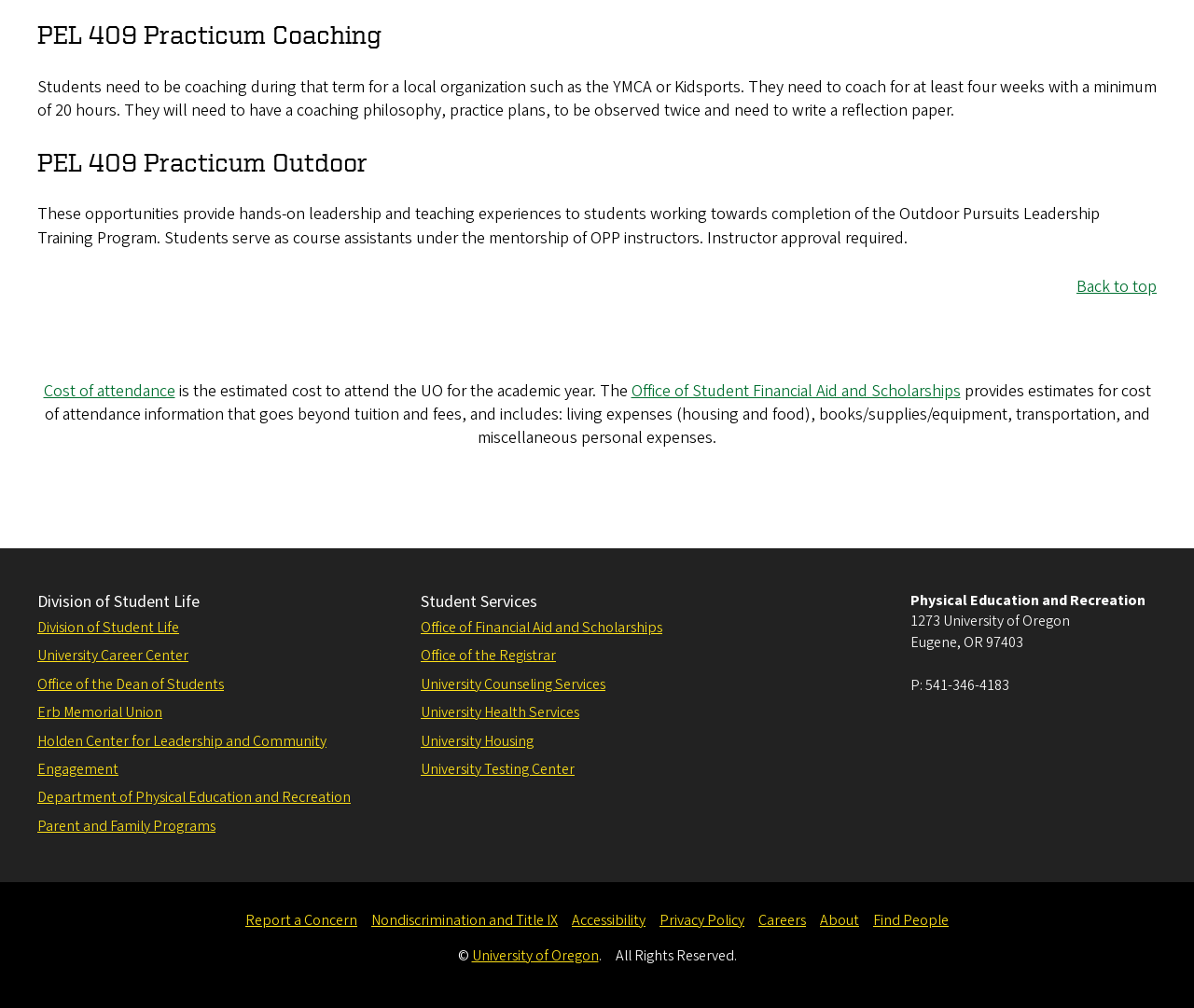Utilize the details in the image to give a detailed response to the question: What is the minimum number of hours required for coaching?

According to the StaticText element with OCR text 'Students need to be coaching during that term for a local organization such as the YMCA or Kidsports. They need to coach for at least four weeks with a minimum of 20 hours.', the minimum number of hours required for coaching is 20 hours.